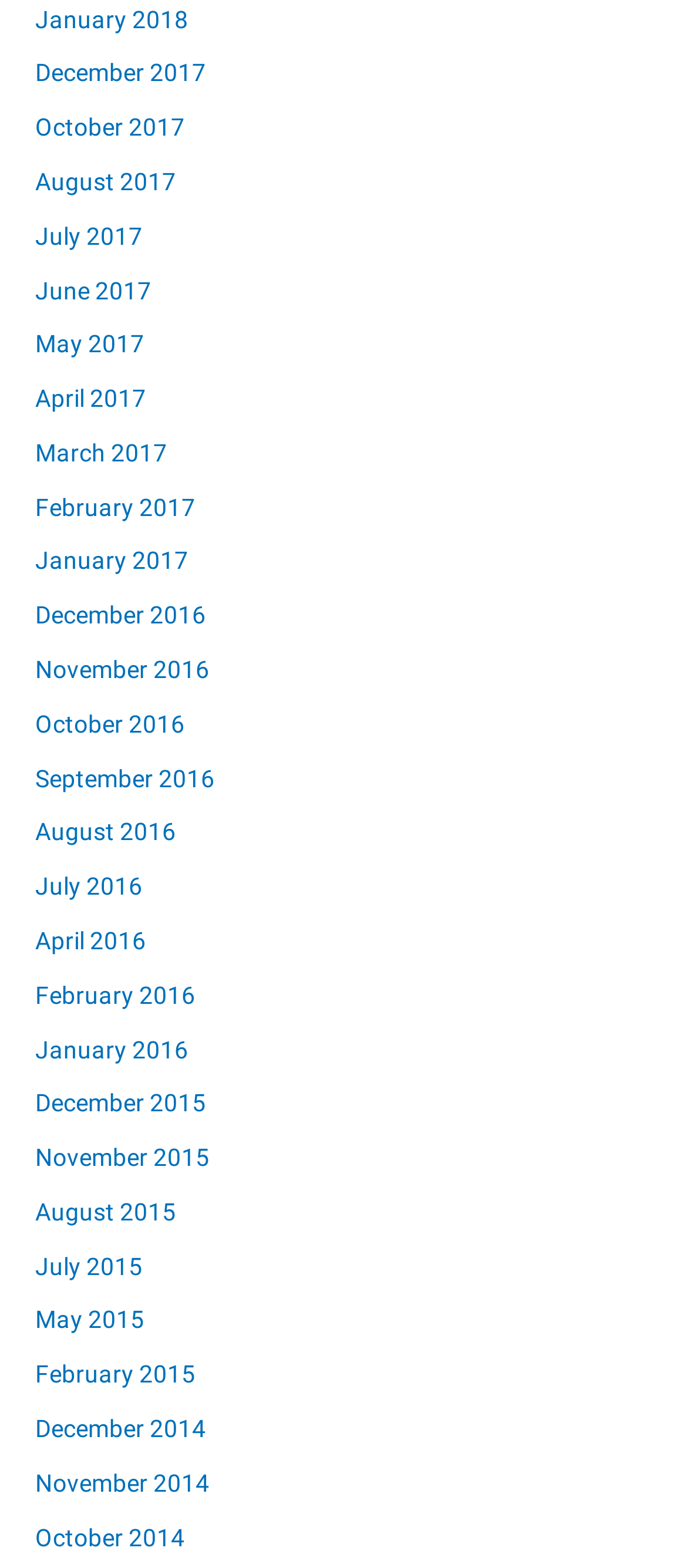Please identify the bounding box coordinates of the element I should click to complete this instruction: 'check July 2017'. The coordinates should be given as four float numbers between 0 and 1, like this: [left, top, right, bottom].

[0.051, 0.141, 0.208, 0.159]